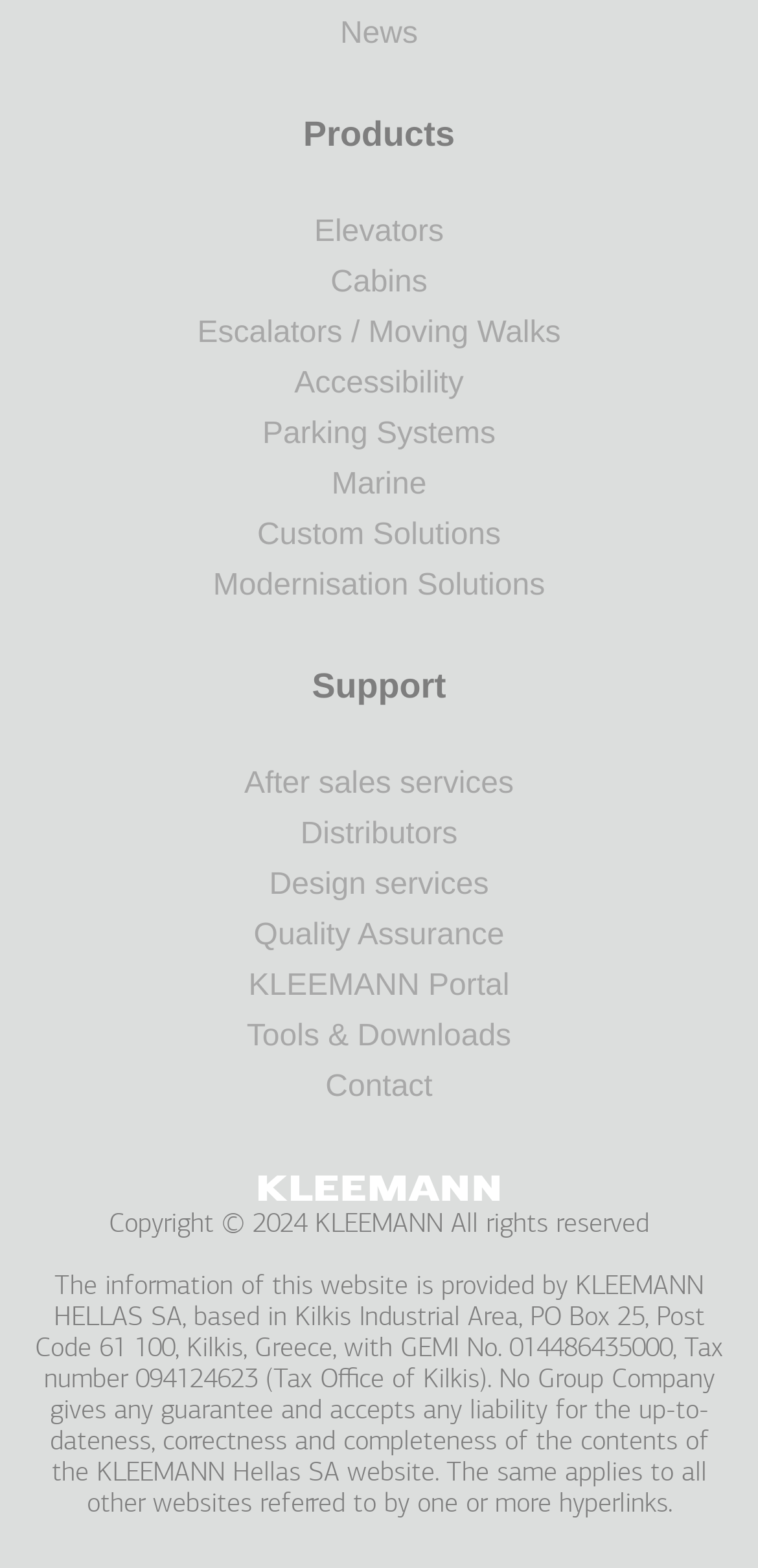Locate the bounding box coordinates of the clickable part needed for the task: "Access KLEEMANN Portal".

[0.041, 0.613, 0.959, 0.645]